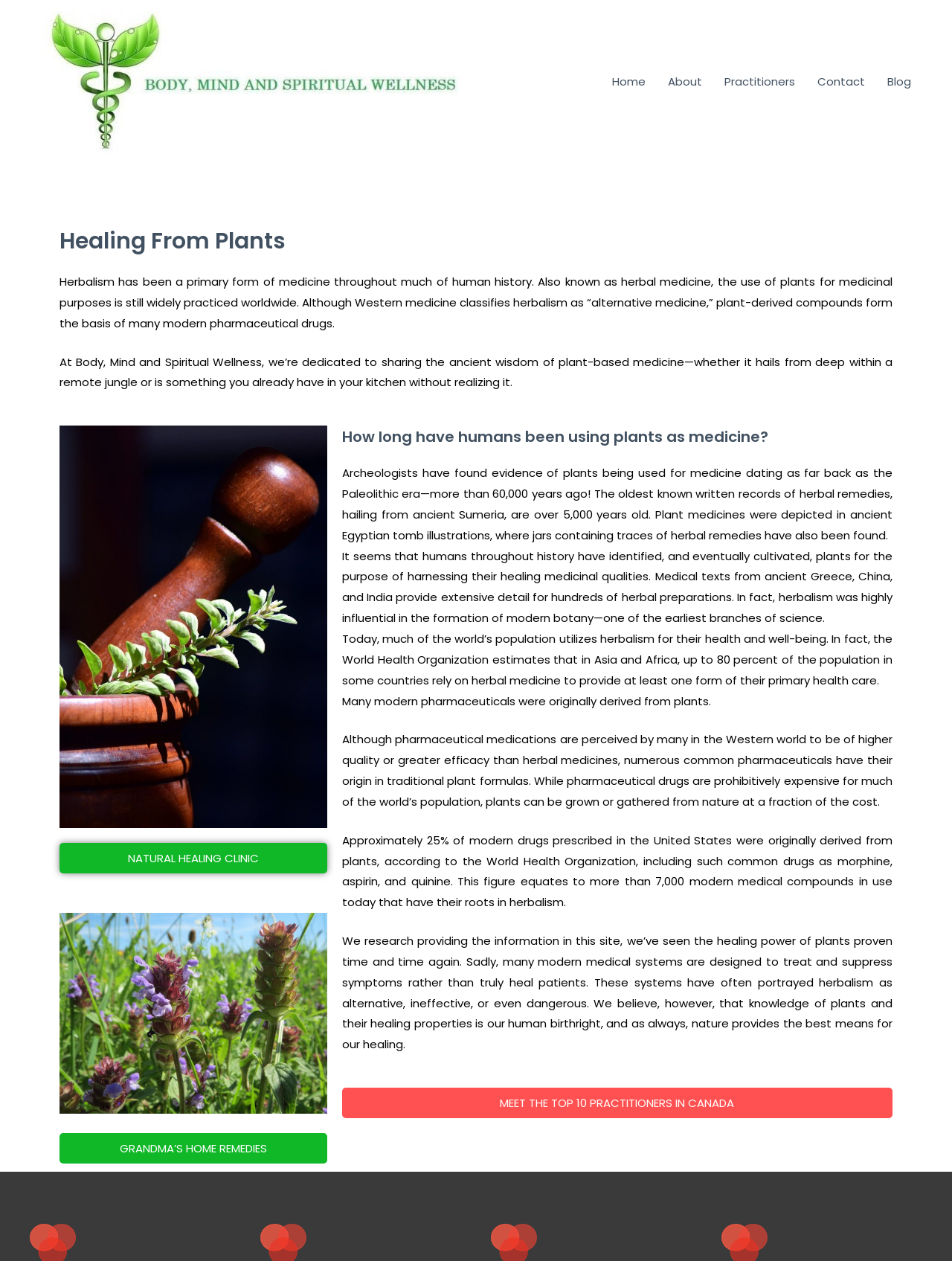Please determine the bounding box coordinates for the element that should be clicked to follow these instructions: "Explore Grandma's home remedies".

[0.062, 0.899, 0.344, 0.923]